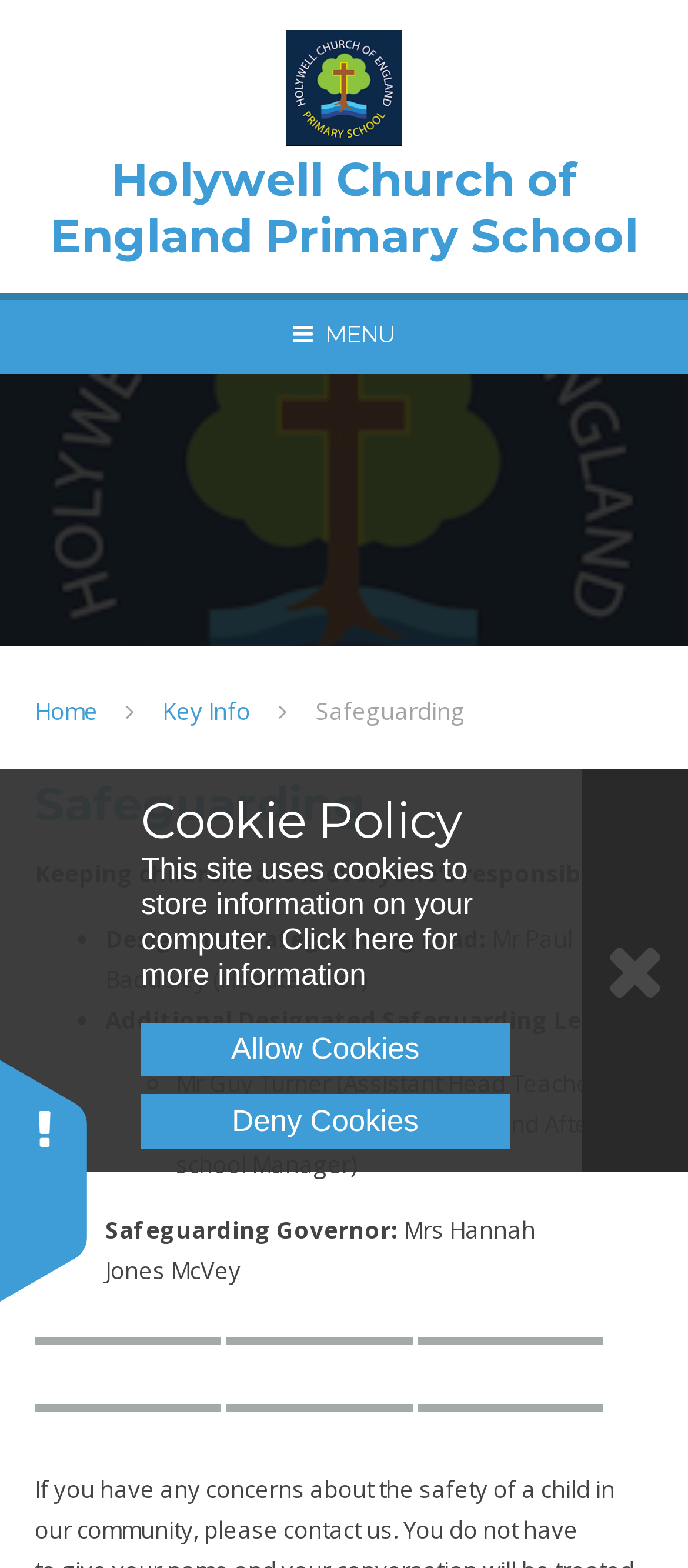Specify the bounding box coordinates of the element's area that should be clicked to execute the given instruction: "Click the Home link". The coordinates should be four float numbers between 0 and 1, i.e., [left, top, right, bottom].

[0.05, 0.443, 0.142, 0.464]